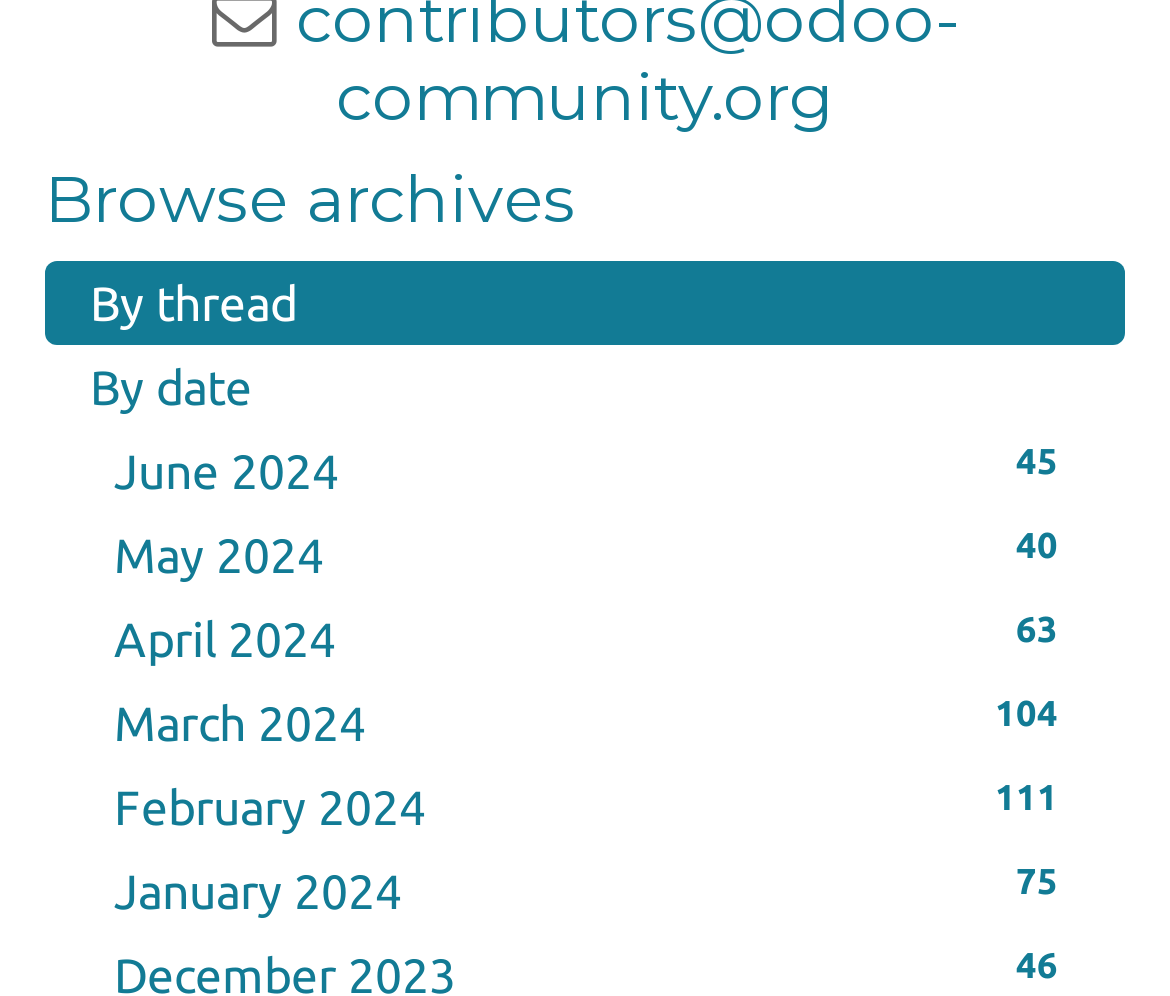Locate the bounding box for the described UI element: "February 2024 111". Ensure the coordinates are four float numbers between 0 and 1, formatted as [left, top, right, bottom].

[0.059, 0.769, 0.962, 0.854]